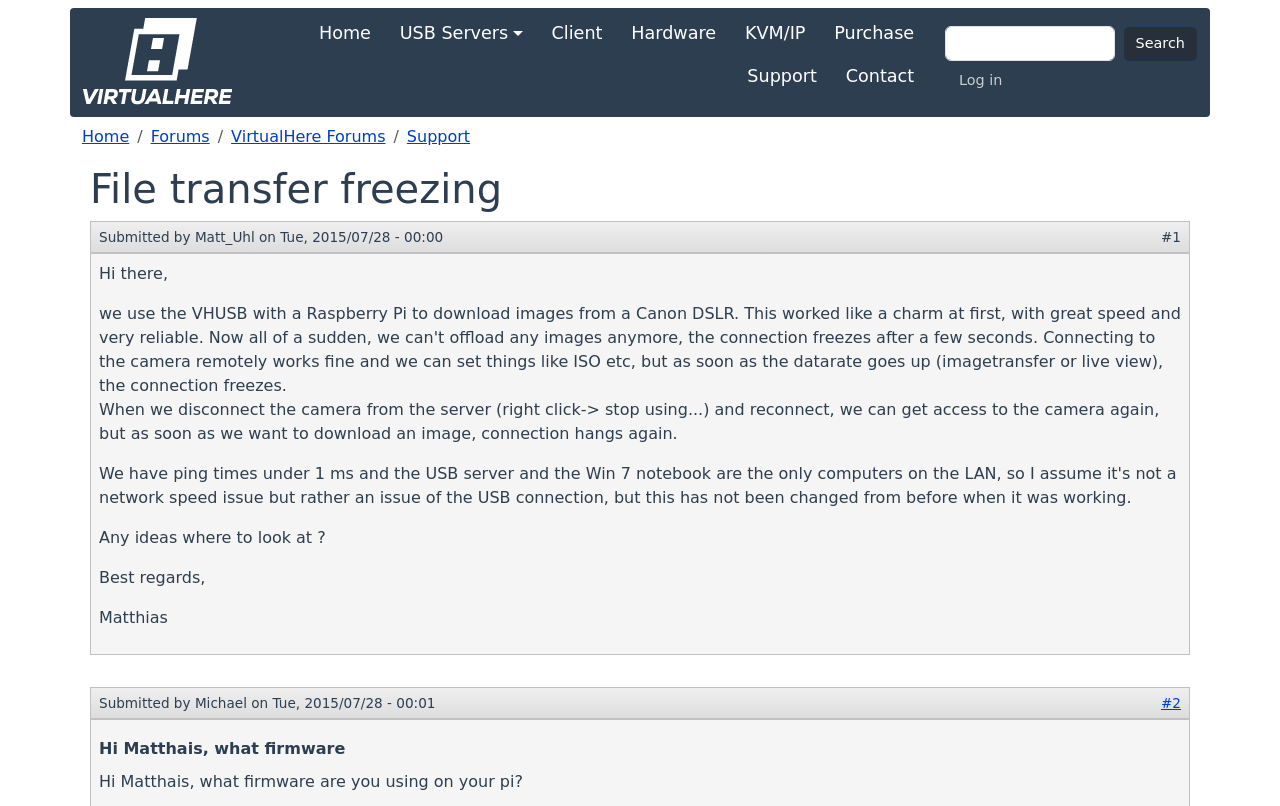Who submitted the first post on this page?
Examine the image and give a concise answer in one word or a short phrase.

Matt_Uhl